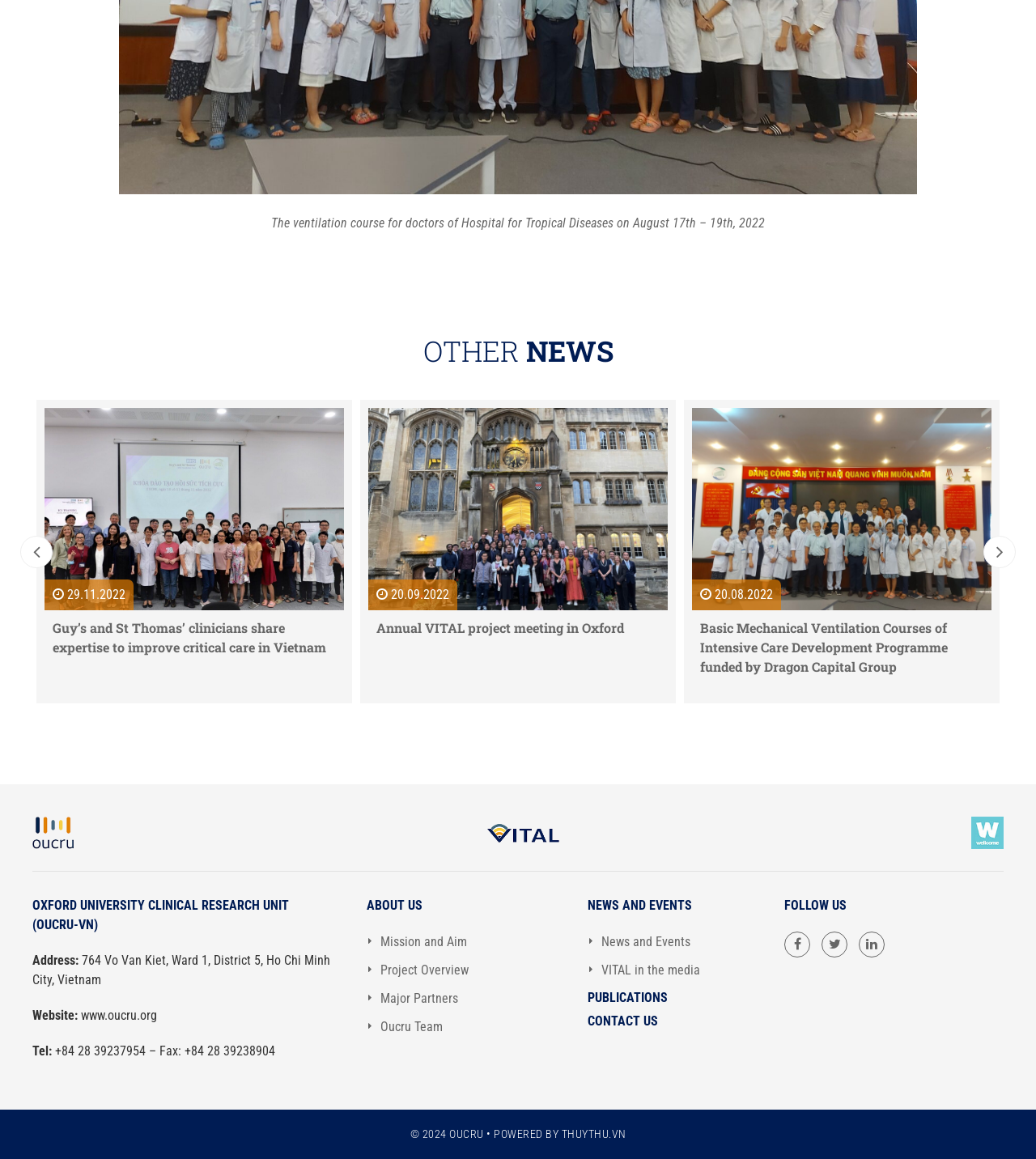What is the date of the ventilation course for doctors?
Look at the image and provide a detailed response to the question.

I found the date by looking at the StaticText element with the text 'The ventilation course for doctors of Hospital for Tropical Diseases on August 17th – 19th, 2022' at the top of the webpage.